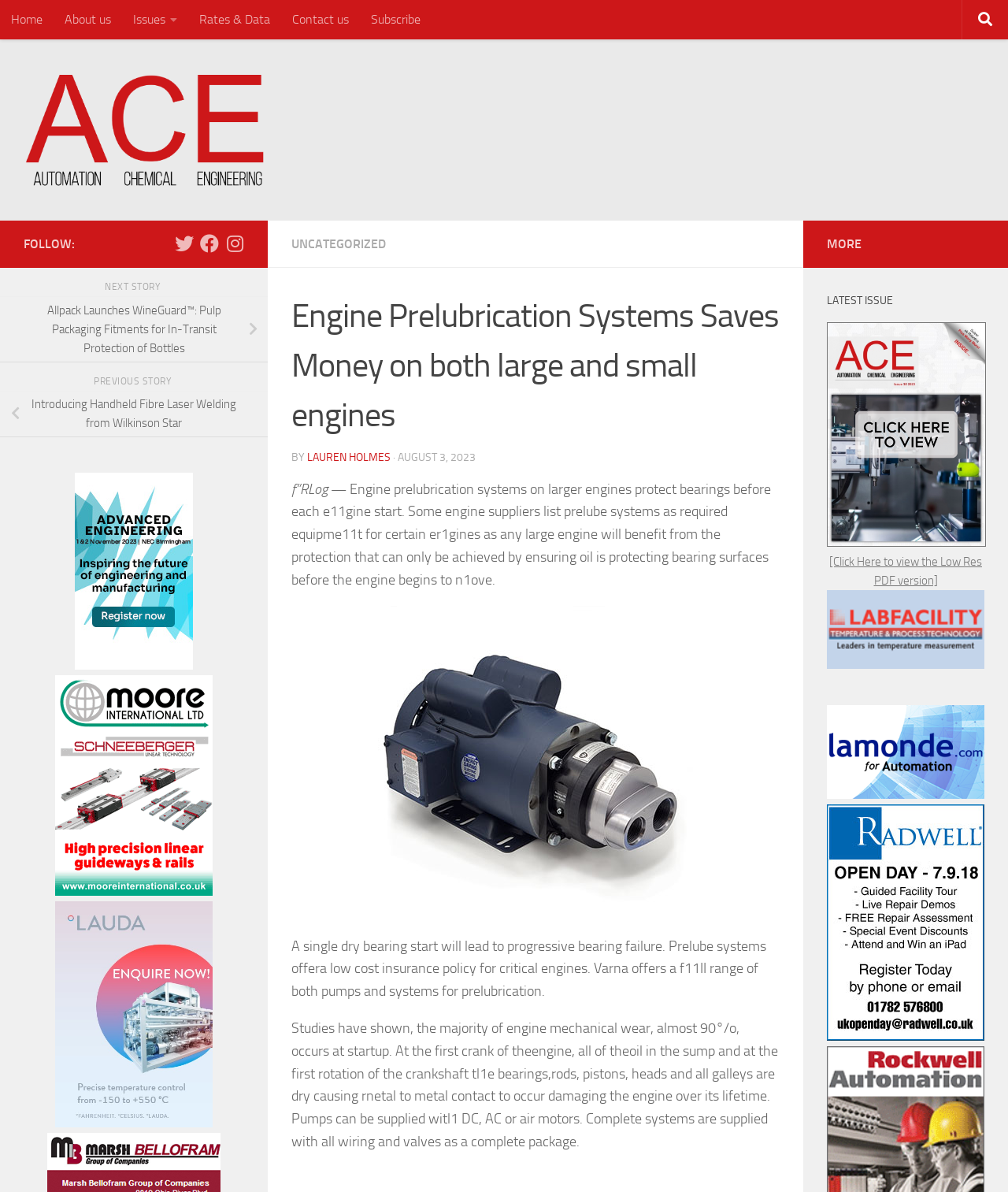Can you determine the main header of this webpage?

Engine Prelubrication Systems Saves Money on both large and small engines